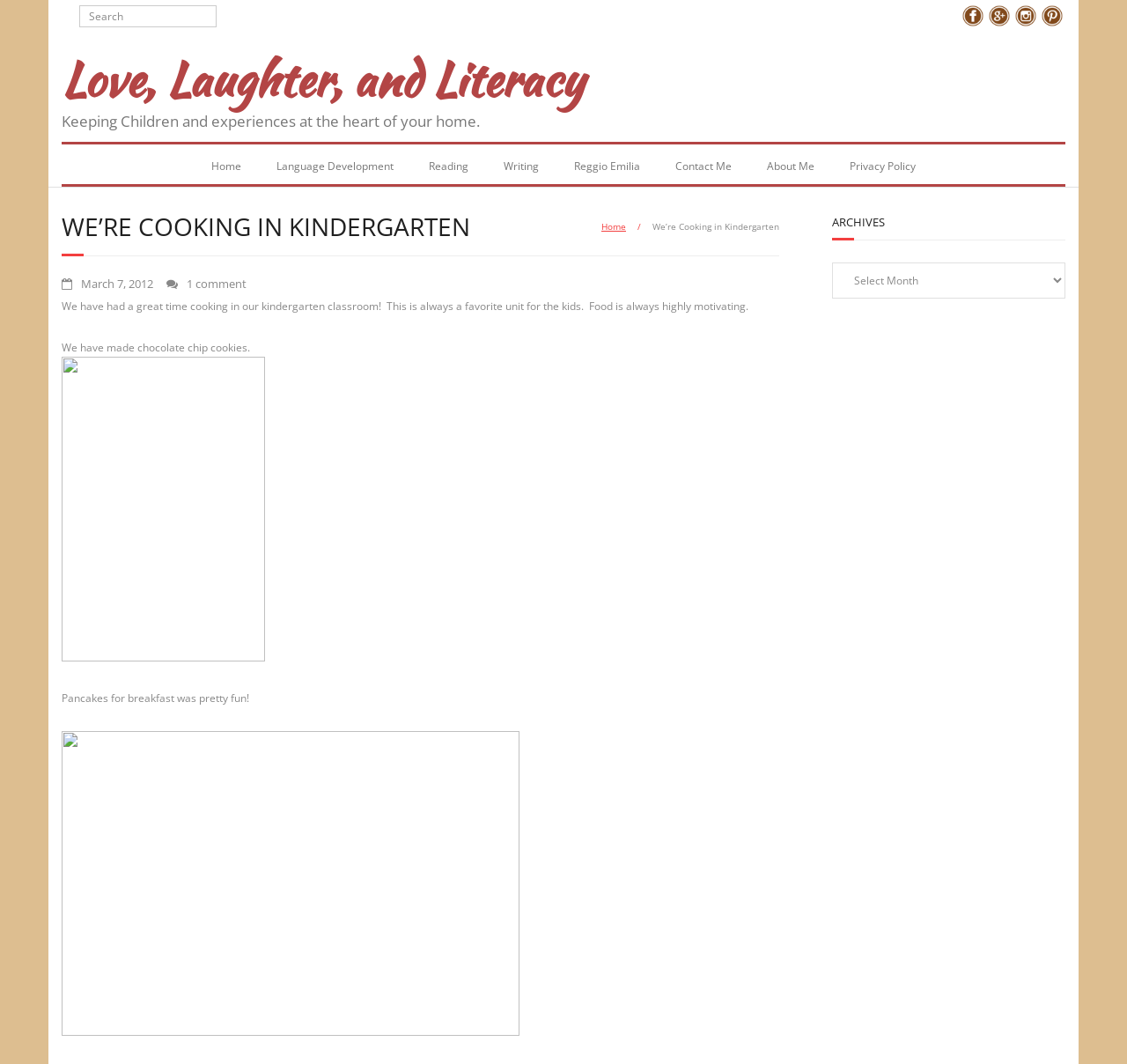Provide a one-word or short-phrase response to the question:
How many comments are there on the post?

1